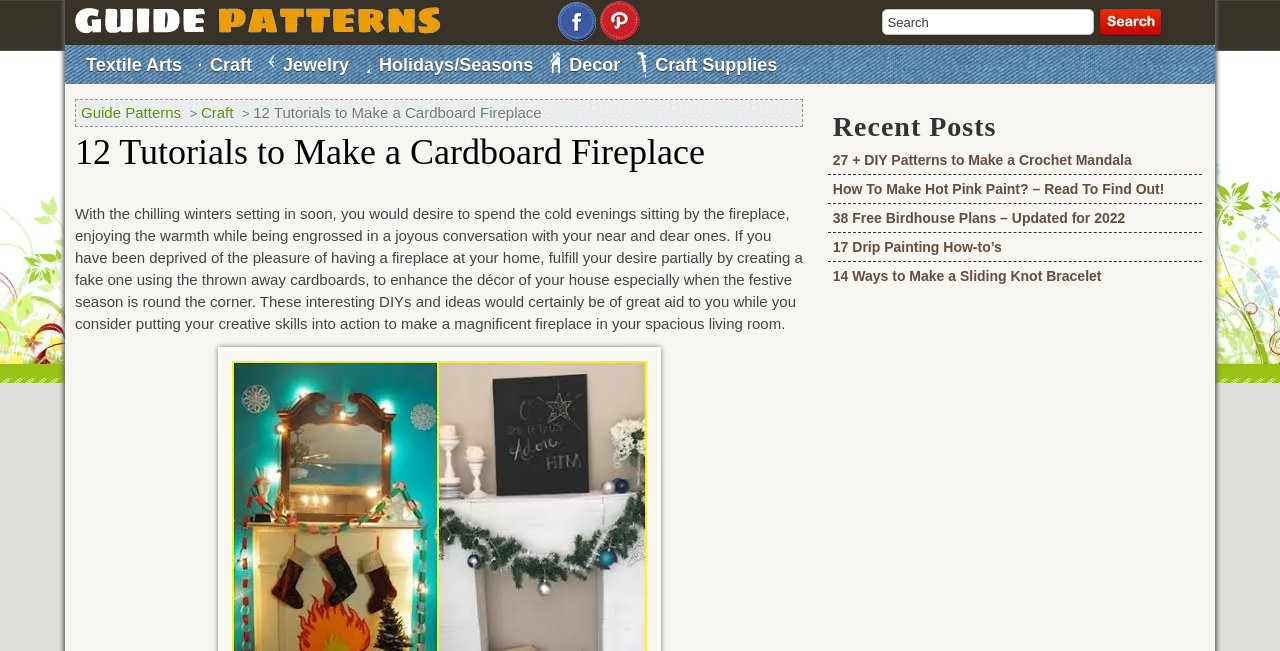Find the bounding box coordinates for the area that must be clicked to perform this action: "Read the recent post about DIY Patterns to Make a Crochet Mandala".

[0.651, 0.226, 0.884, 0.266]